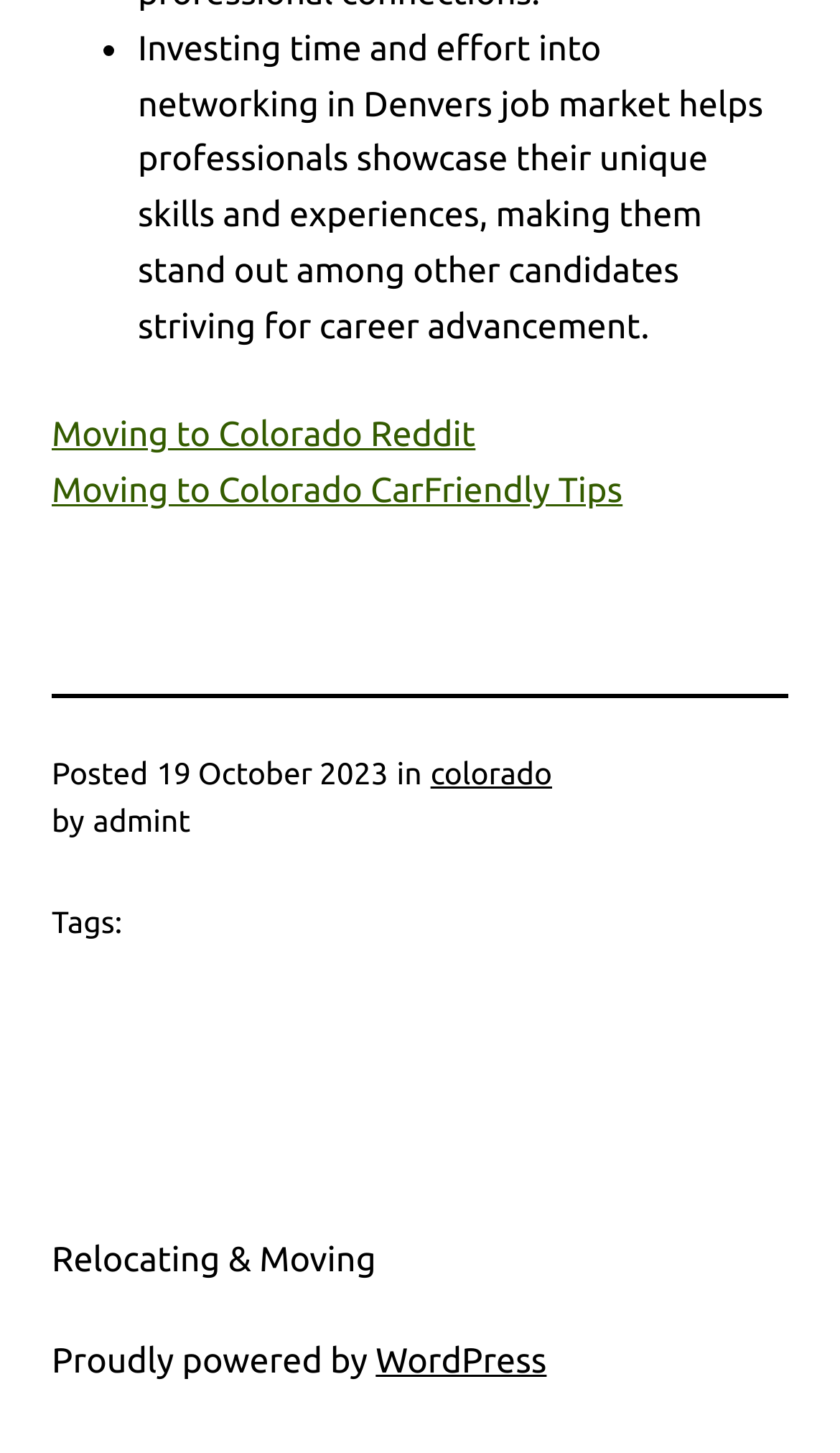Determine the bounding box for the UI element as described: "Relocating & Moving". The coordinates should be represented as four float numbers between 0 and 1, formatted as [left, top, right, bottom].

[0.062, 0.854, 0.448, 0.881]